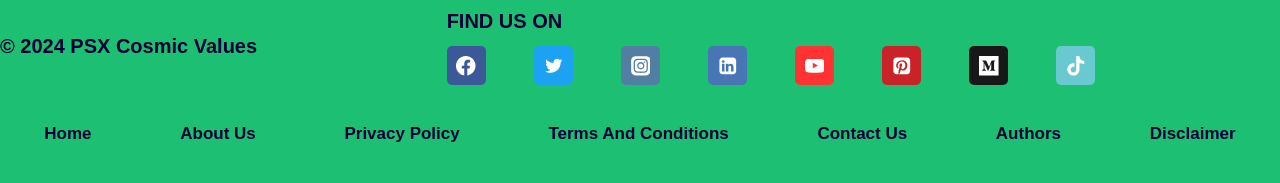Please identify the bounding box coordinates of the region to click in order to complete the given instruction: "Contact Us". The coordinates should be four float numbers between 0 and 1, i.e., [left, top, right, bottom].

[0.62, 0.63, 0.727, 0.834]